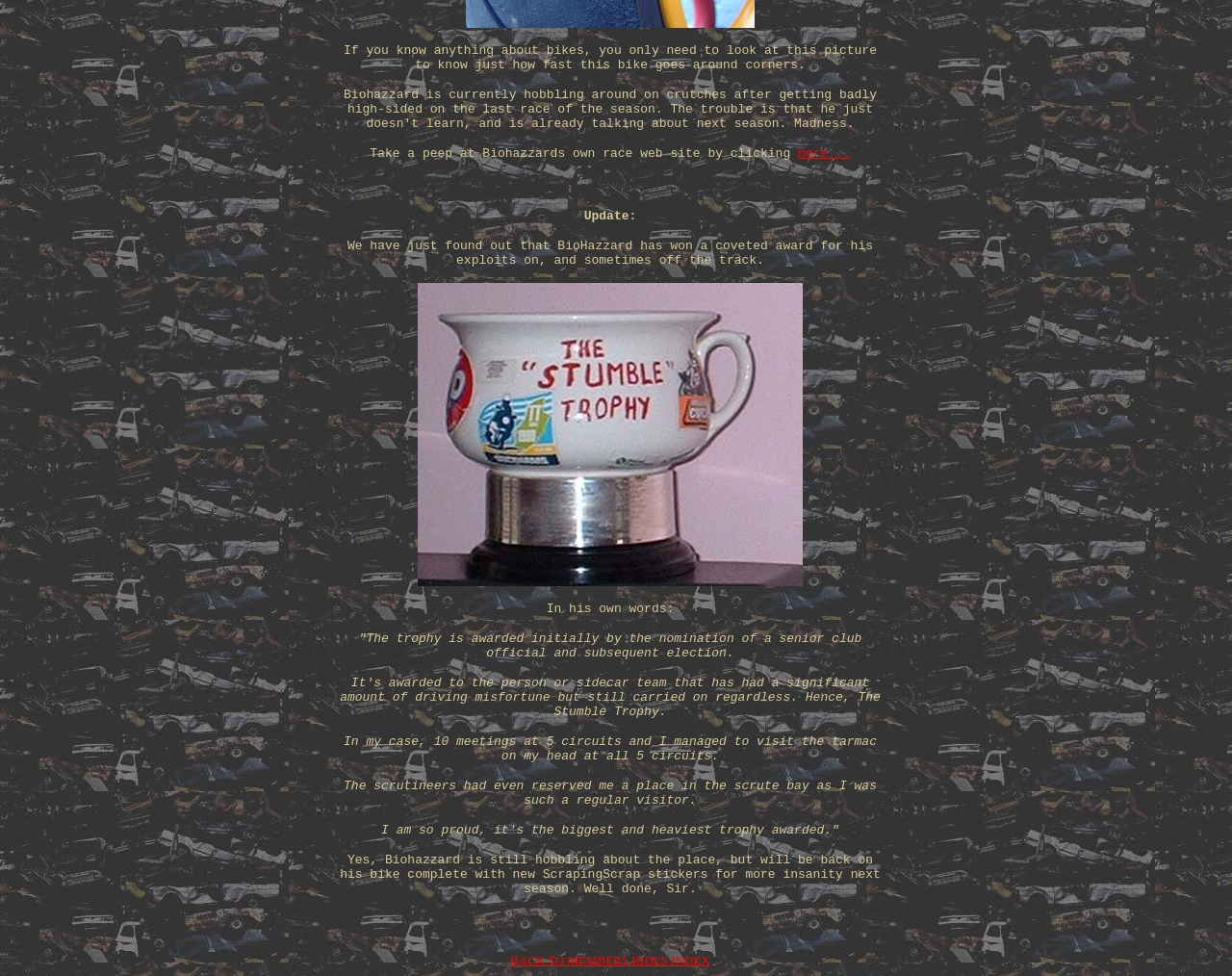What is the name of the person mentioned in the last sentence?
Look at the image and construct a detailed response to the question.

The last sentence mentions 'Yes, Biohazzard is still hobbling about the place...' which indicates that Biohazzard is the name of the person being referred to.